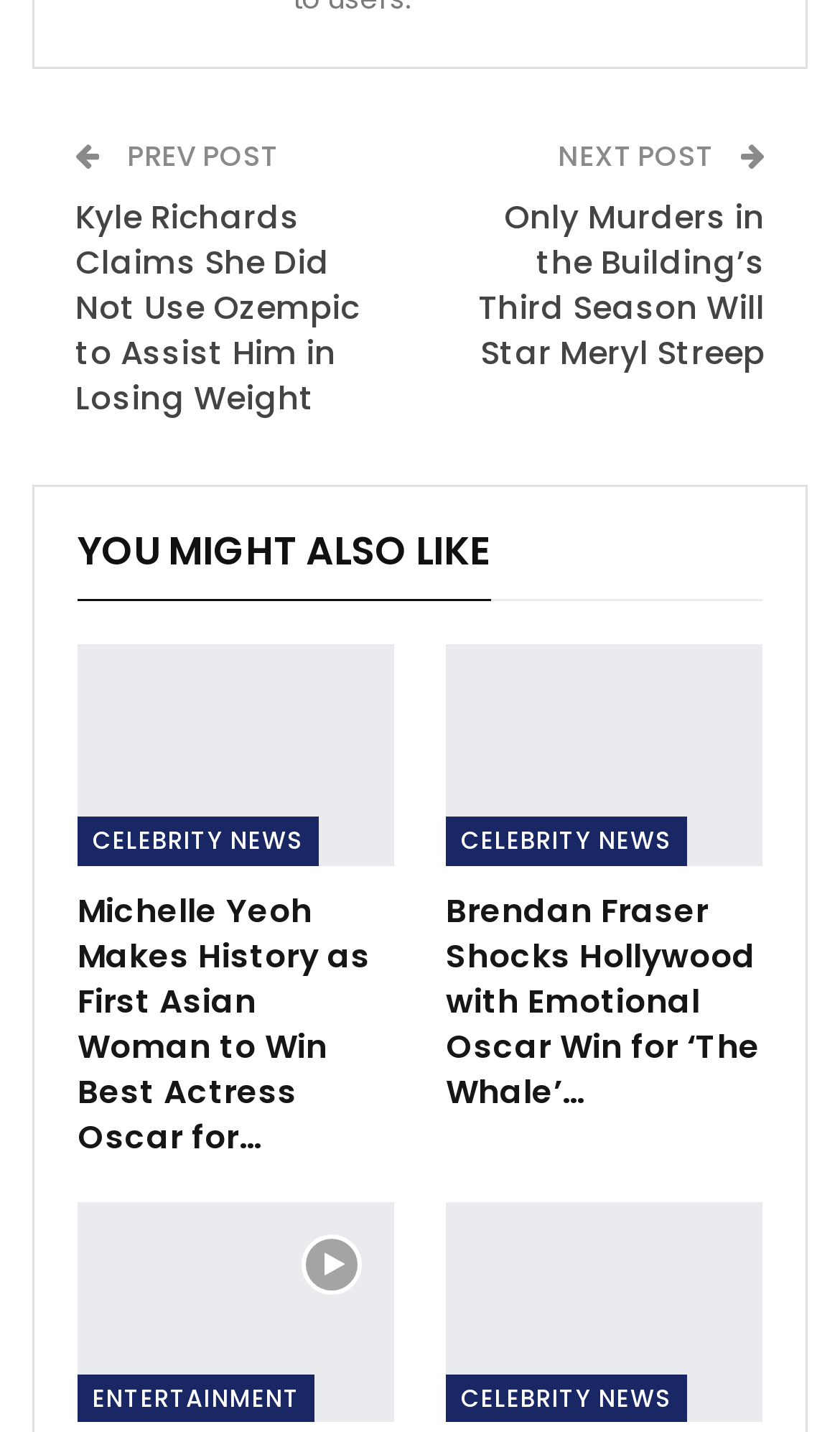How many articles are listed under 'CELEBRITY NEWS'?
Provide a comprehensive and detailed answer to the question.

Under the category 'CELEBRITY NEWS', I can see three articles listed: 'Michelle Yeoh Makes History as First Asian Woman to Win Best Actress Oscar for “Everything, Everywhere, All at Once”', 'Brendan Fraser Shocks Hollywood with Emotional Oscar Win for ‘The Whale’ in 2023', and 'Scarlett Johansson Stripped for “Under the Skin” but Only if She Was “N*ked but Not Too Sexy”'.